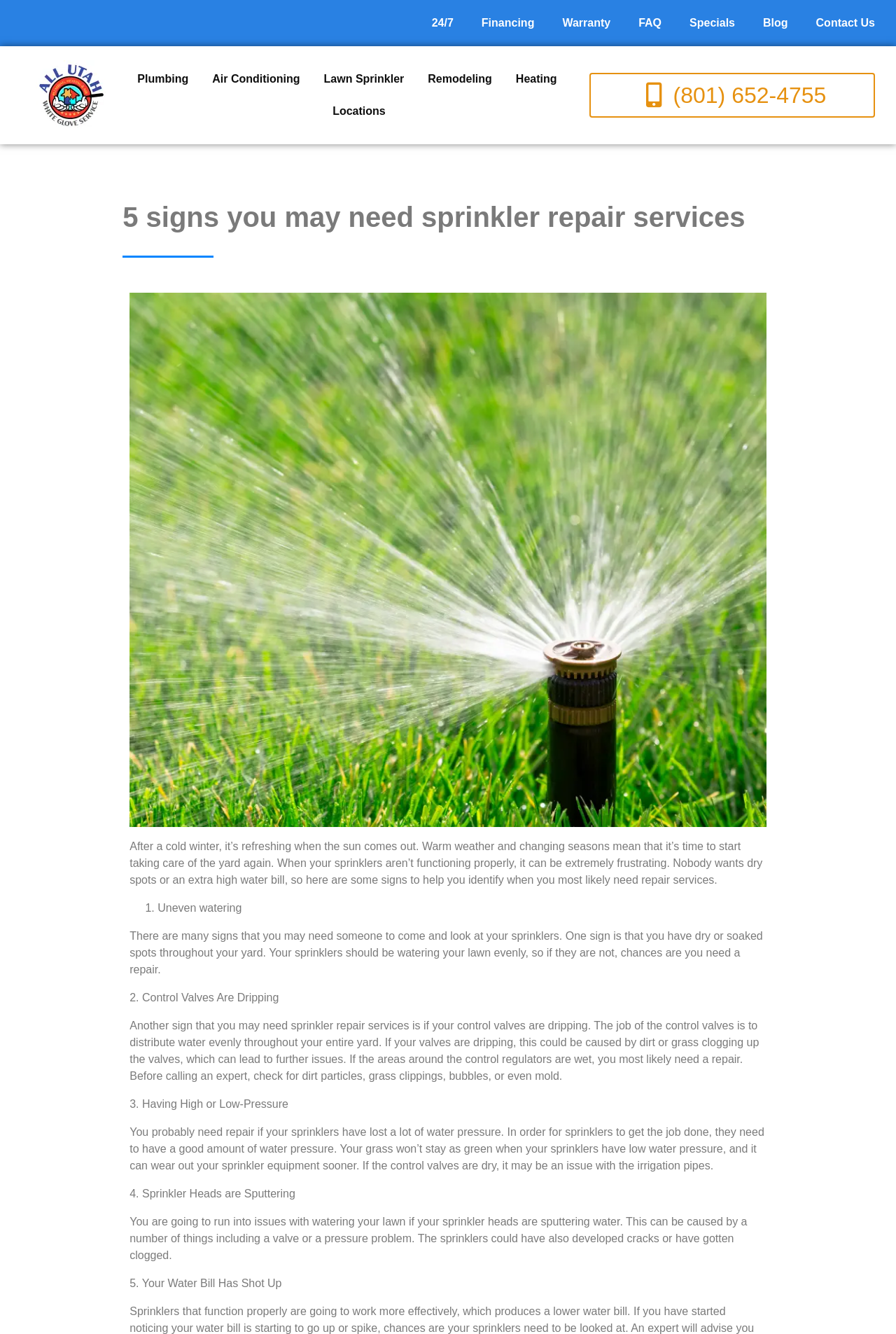Given the element description: "Lawn Sprinkler", predict the bounding box coordinates of the UI element it refers to, using four float numbers between 0 and 1, i.e., [left, top, right, bottom].

[0.361, 0.047, 0.451, 0.071]